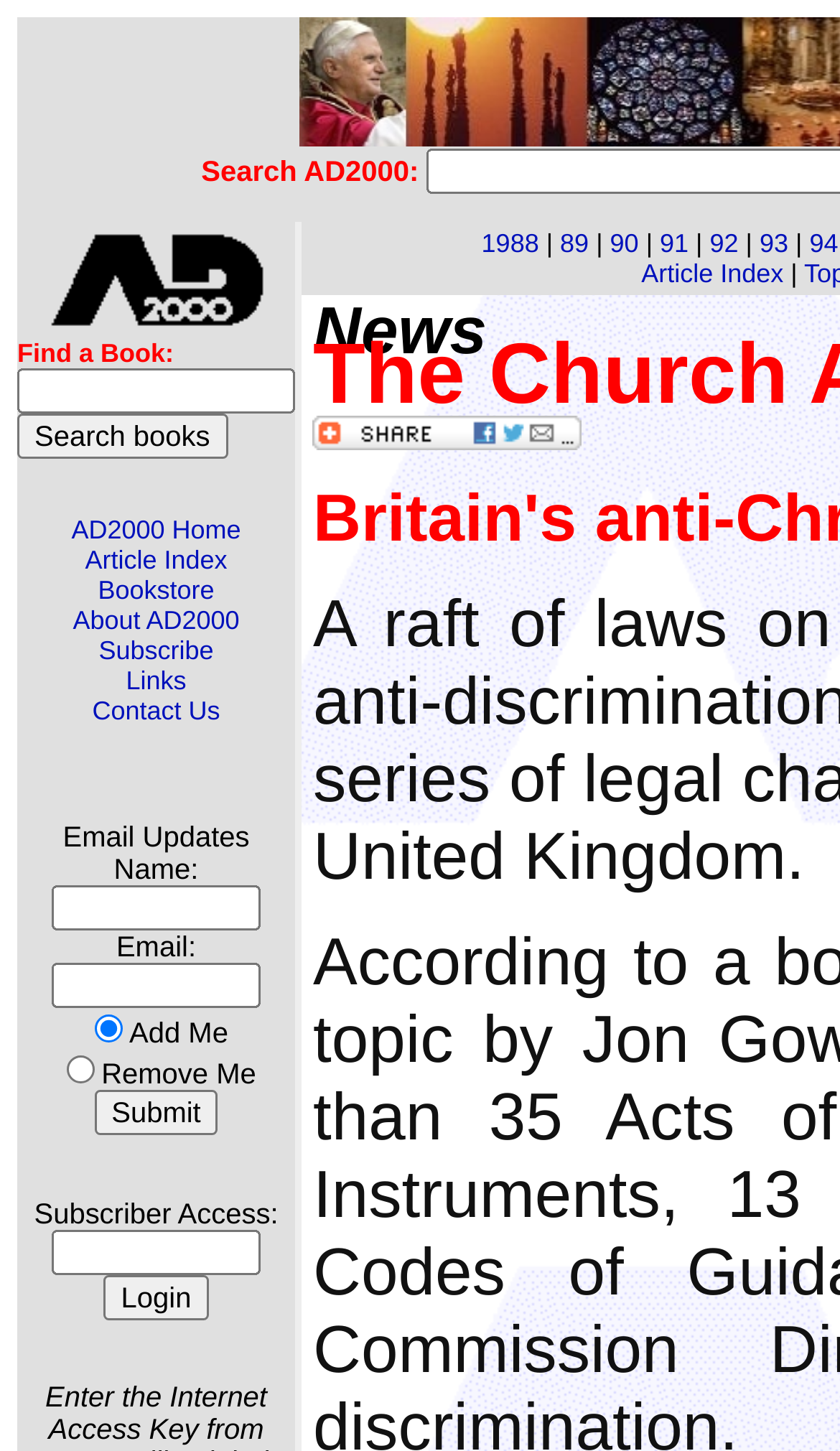Please identify the bounding box coordinates of the element that needs to be clicked to execute the following command: "Search for a book". Provide the bounding box using four float numbers between 0 and 1, formatted as [left, top, right, bottom].

[0.021, 0.254, 0.351, 0.285]